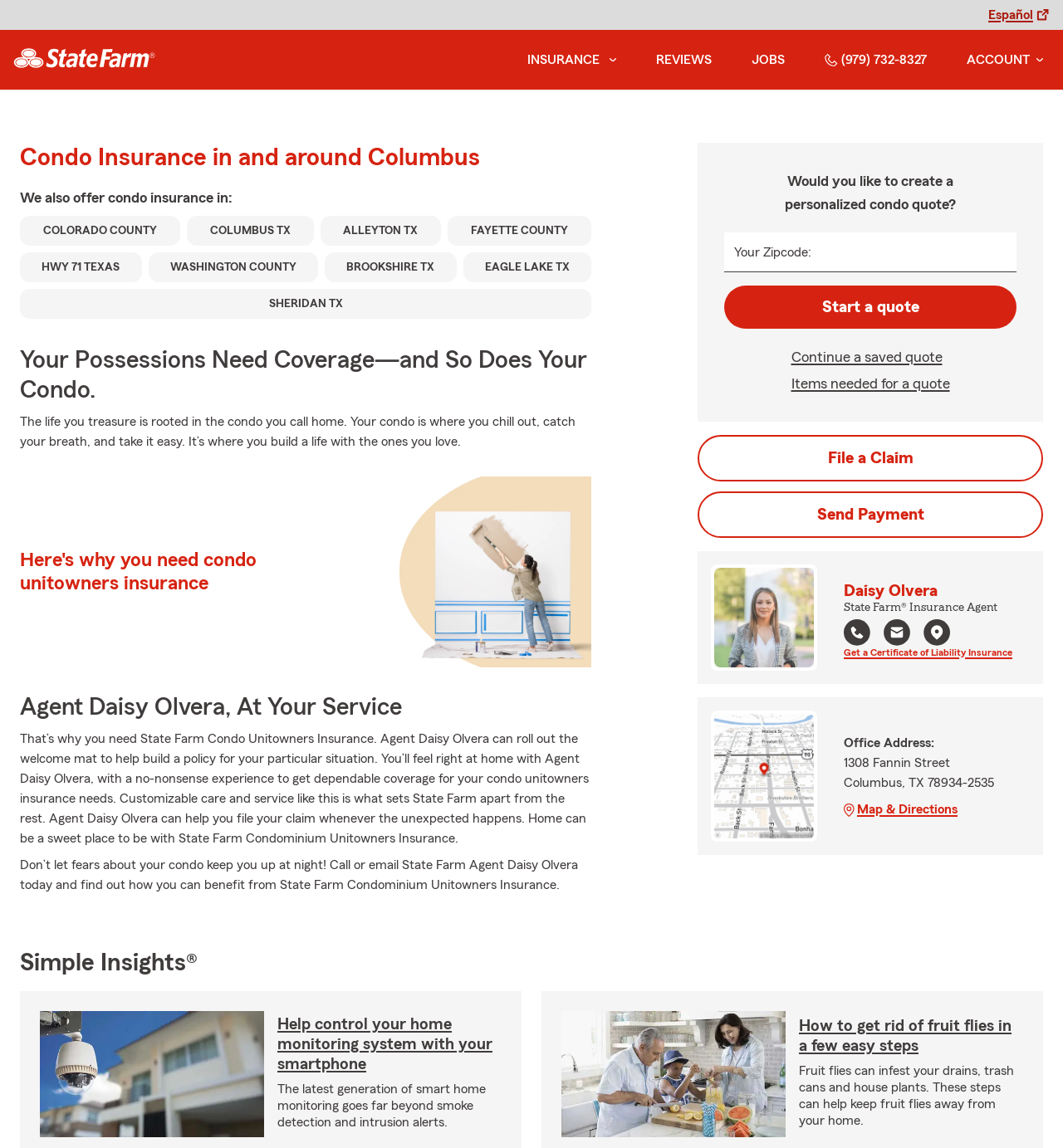What is the name of the insurance company Agent Daisy Olvera represents?
Respond to the question with a well-detailed and thorough answer.

Agent Daisy Olvera represents State Farm, as mentioned in the text 'That’s why you need State Farm Condo Unitowners Insurance' and also in the agent's profile section where it says 'State Farm® Insurance Agent'.